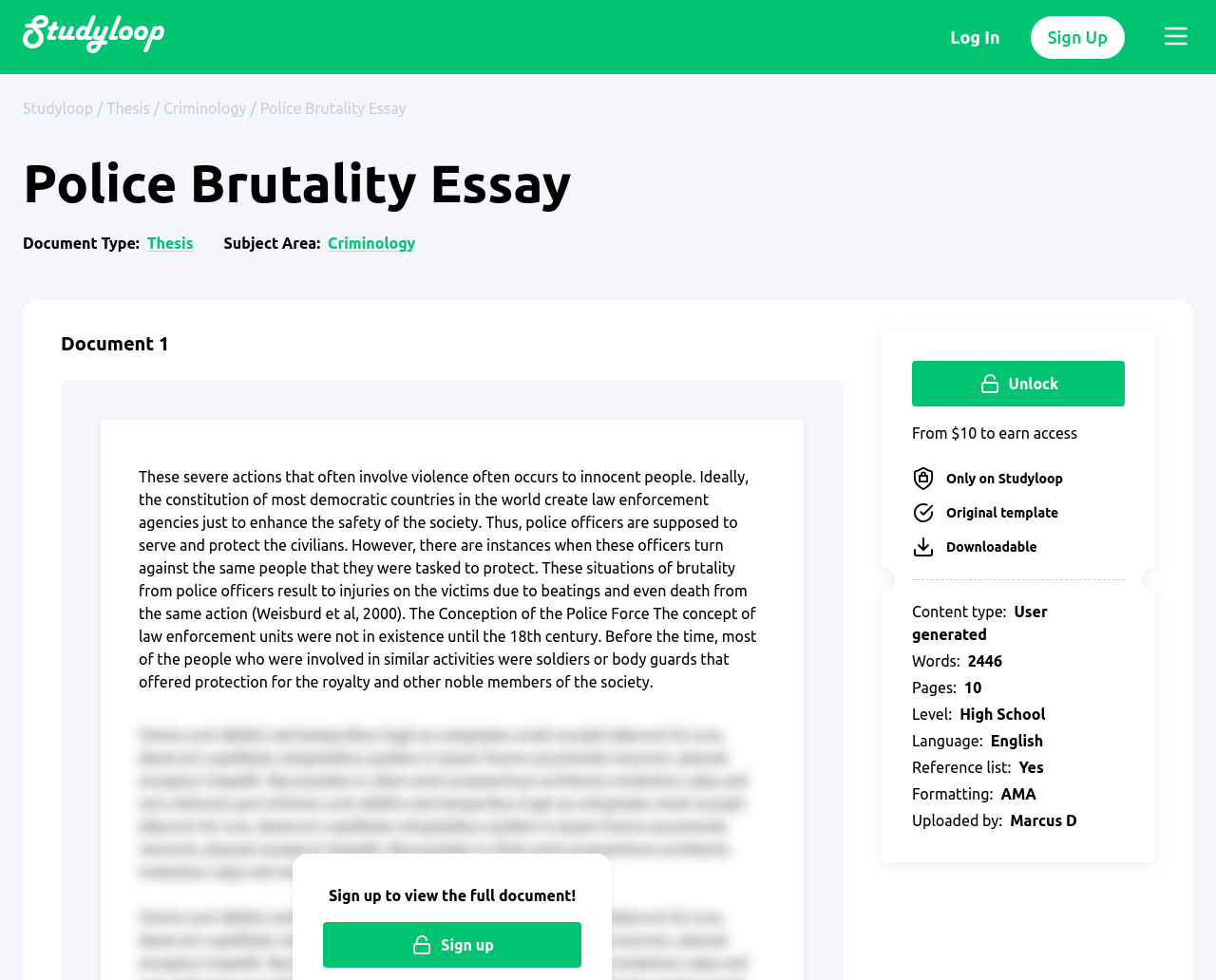Using the information from the screenshot, answer the following question thoroughly:
How many pages does the essay have?

I found the answer by looking at the section that describes the document details, where it says 'Pages: 10'.